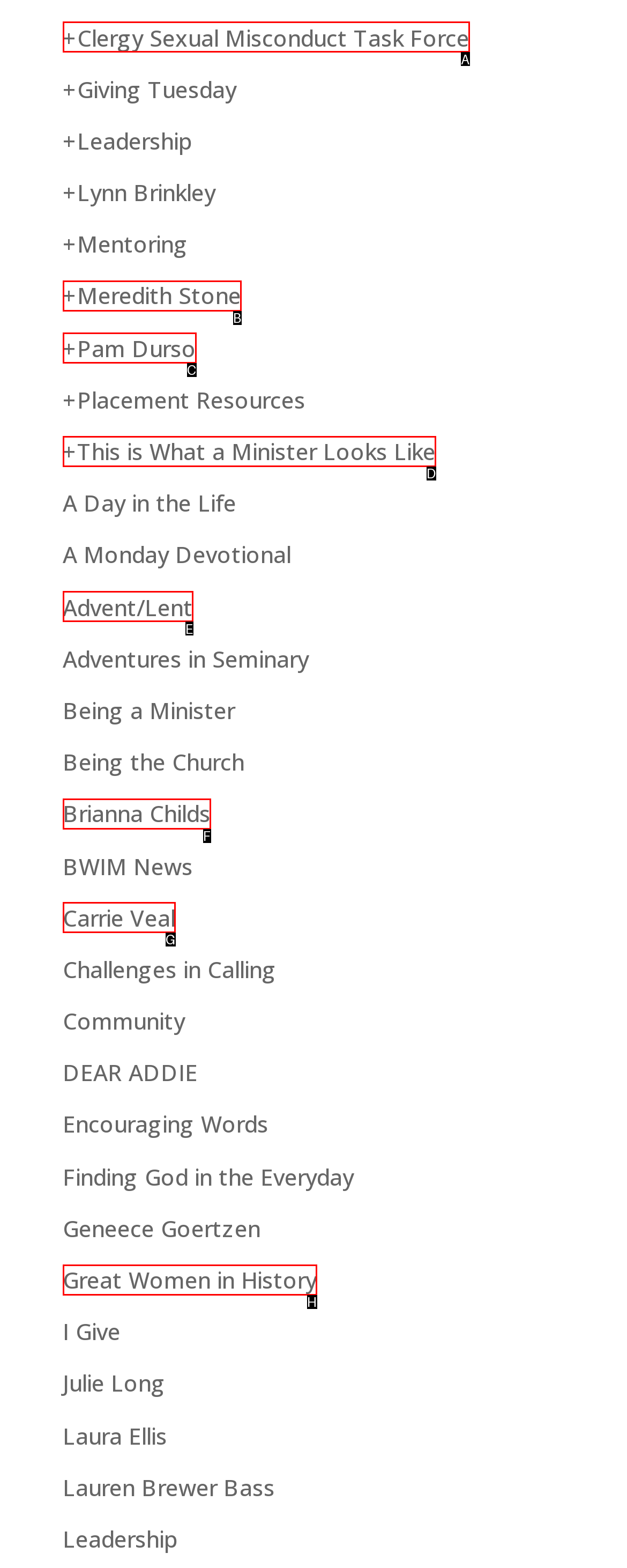Select the letter from the given choices that aligns best with the description: Great Women in History. Reply with the specific letter only.

H